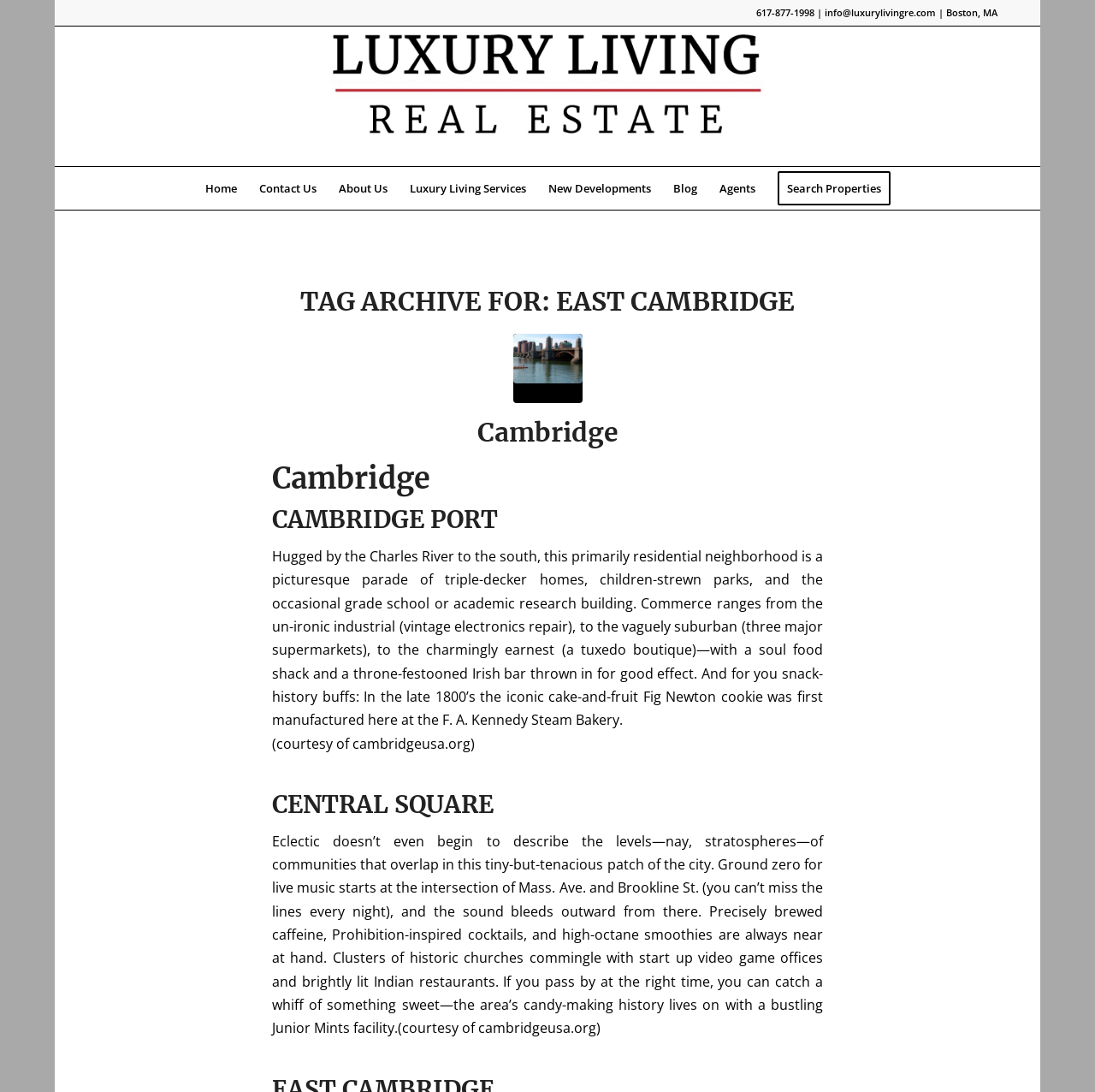Based on the image, please elaborate on the answer to the following question:
What is the name of the river mentioned in the webpage?

The name of the river mentioned in the webpage can be found in the text section, under the heading 'TAG ARCHIVE FOR: EAST CAMBRIDGE'. This section describes the location of the East Cambridge neighborhood, which is 'hugged by the Charles River to the south'.